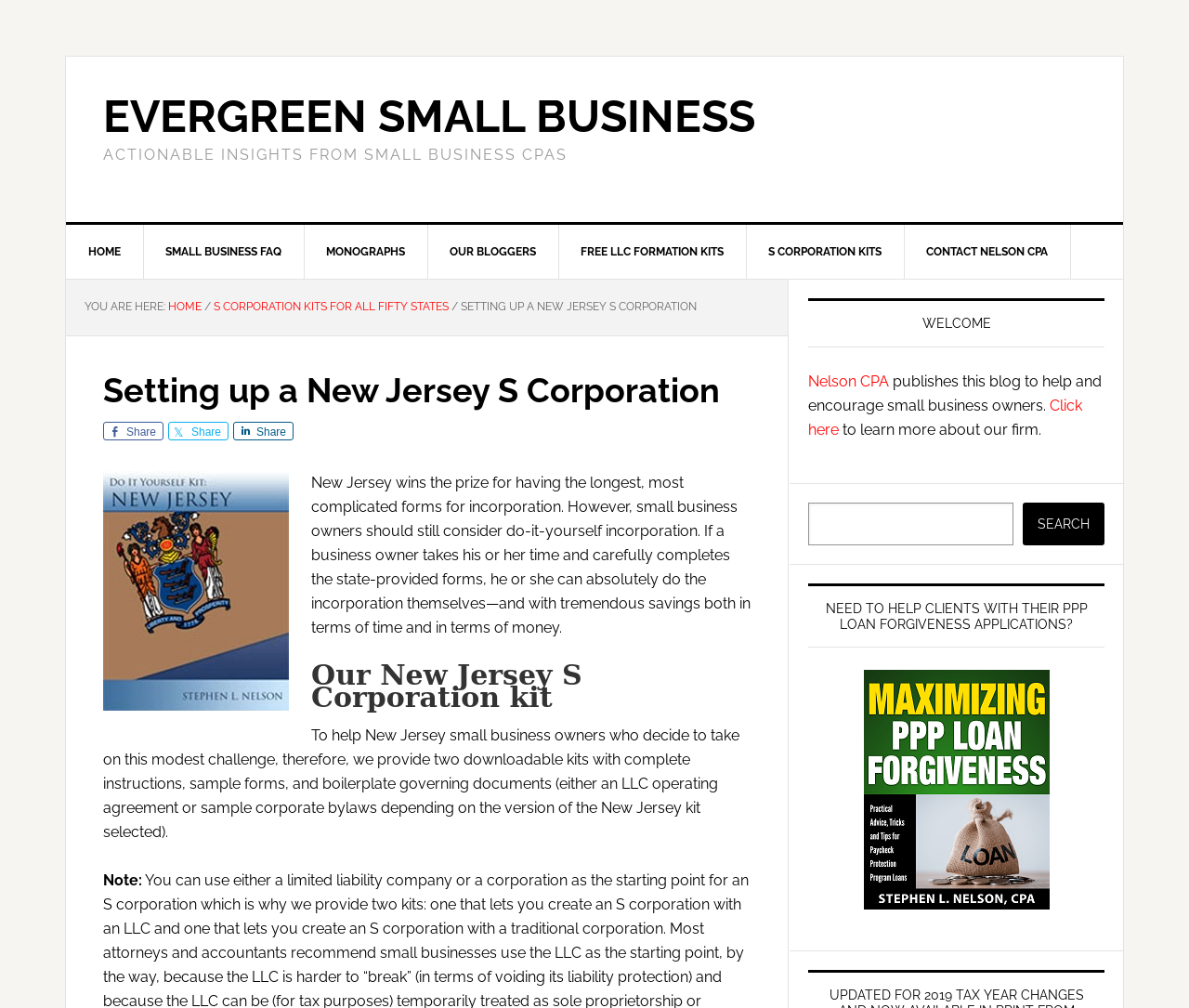Use the details in the image to answer the question thoroughly: 
What is the purpose of the downloadable kits provided?

I found the answer by reading the paragraph that mentions the downloadable kits, which says 'To help New Jersey small business owners who decide to take on this modest challenge, therefore, we provide two downloadable kits with complete instructions, sample forms, and boilerplate governing documents...'